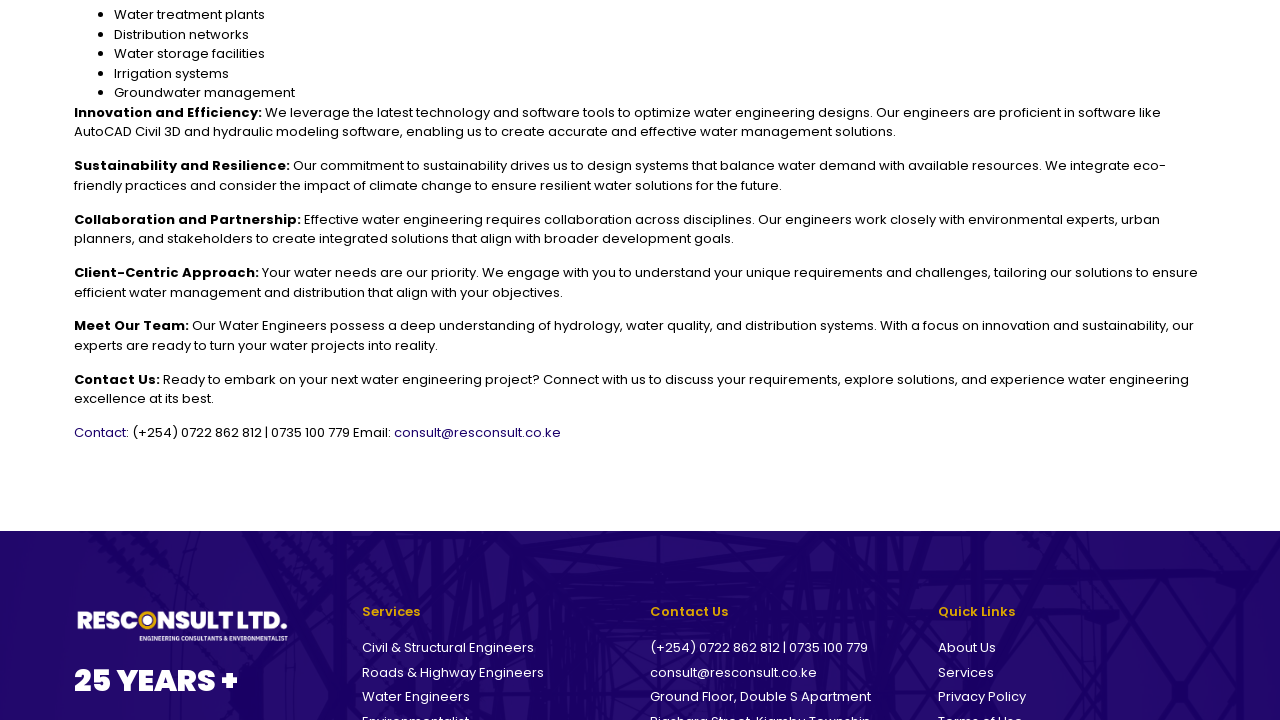Find the bounding box coordinates for the HTML element described as: "Contact". The coordinates should consist of four float values between 0 and 1, i.e., [left, top, right, bottom].

[0.058, 0.588, 0.098, 0.614]